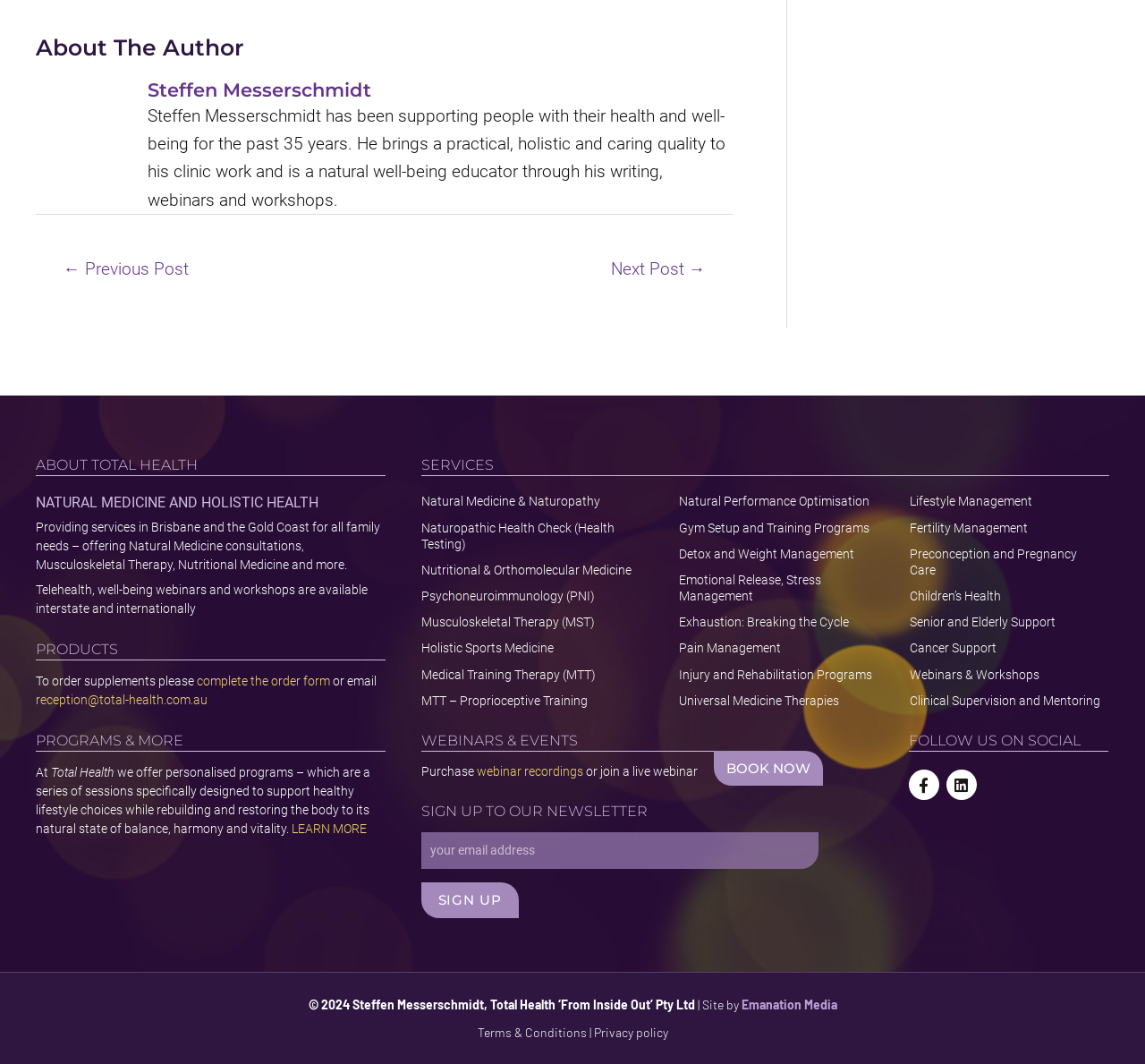Find the bounding box of the element with the following description: "Universal Medicine Therapies". The coordinates must be four float numbers between 0 and 1, formatted as [left, top, right, bottom].

[0.593, 0.651, 0.779, 0.666]